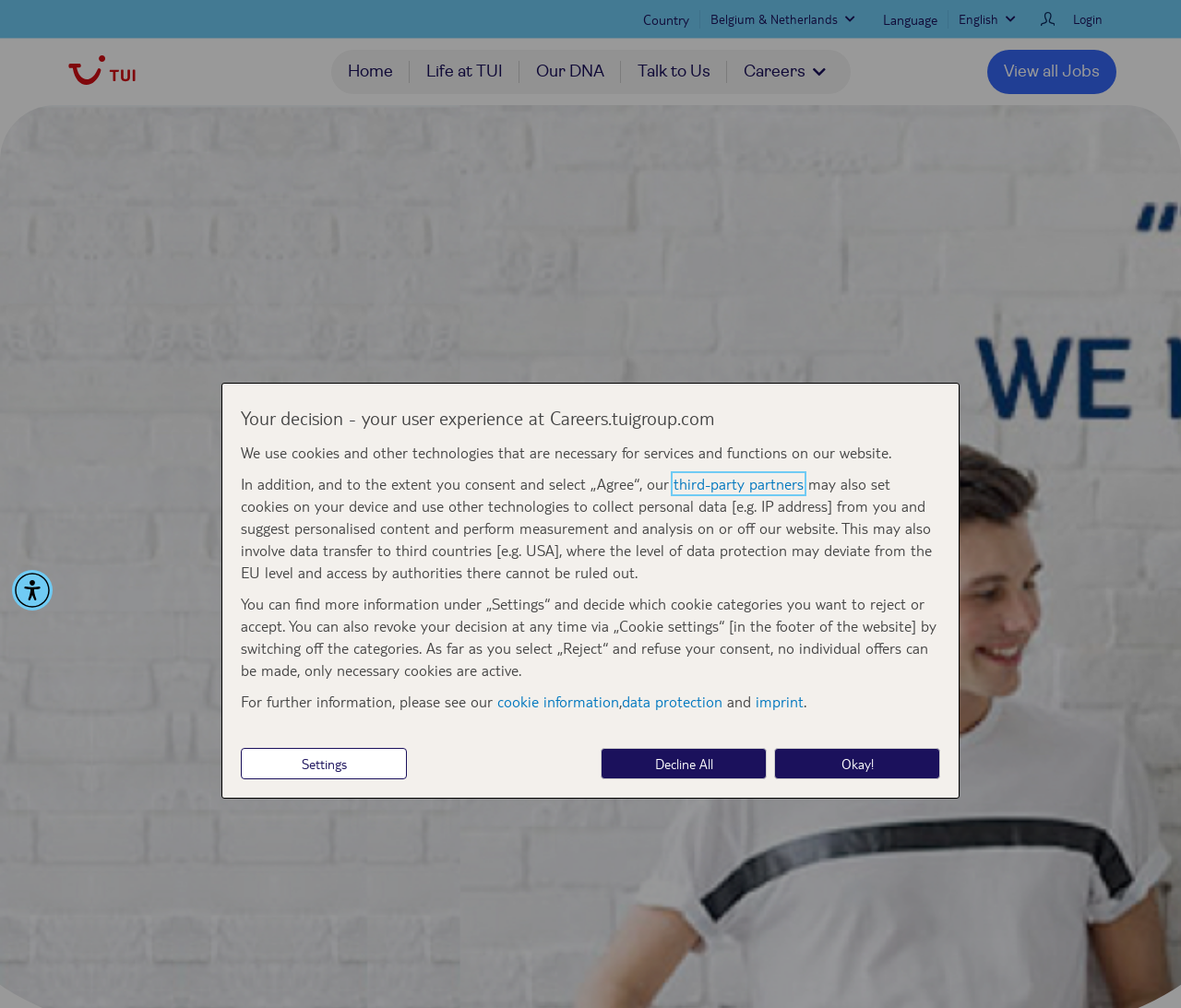Bounding box coordinates must be specified in the format (top-left x, top-left y, bottom-right x, bottom-right y). All values should be floating point numbers between 0 and 1. What are the bounding box coordinates of the UI element described as: Settings

[0.204, 0.742, 0.345, 0.773]